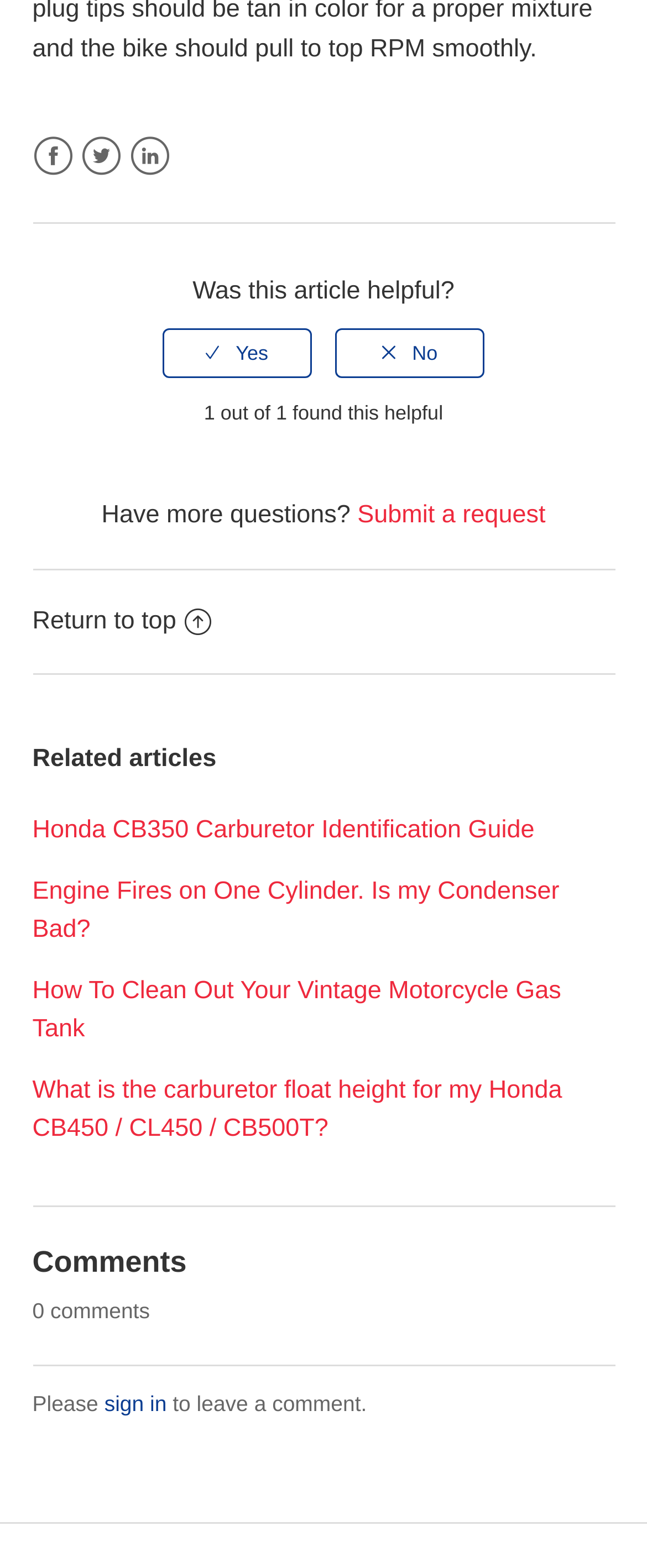Locate the bounding box coordinates of the clickable area to execute the instruction: "Return to top". Provide the coordinates as four float numbers between 0 and 1, represented as [left, top, right, bottom].

[0.05, 0.363, 0.95, 0.429]